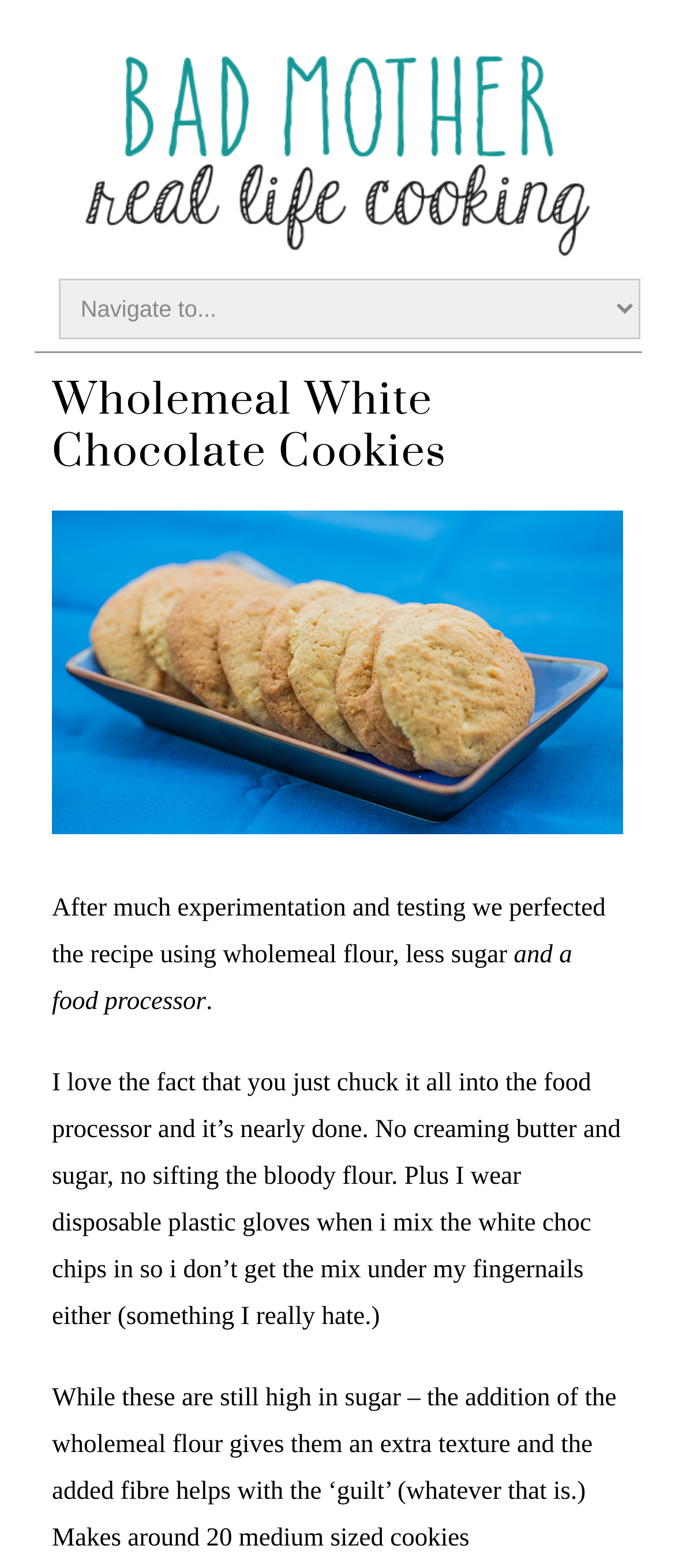Determine the main headline of the webpage and provide its text.

Wholemeal White Chocolate Cookies